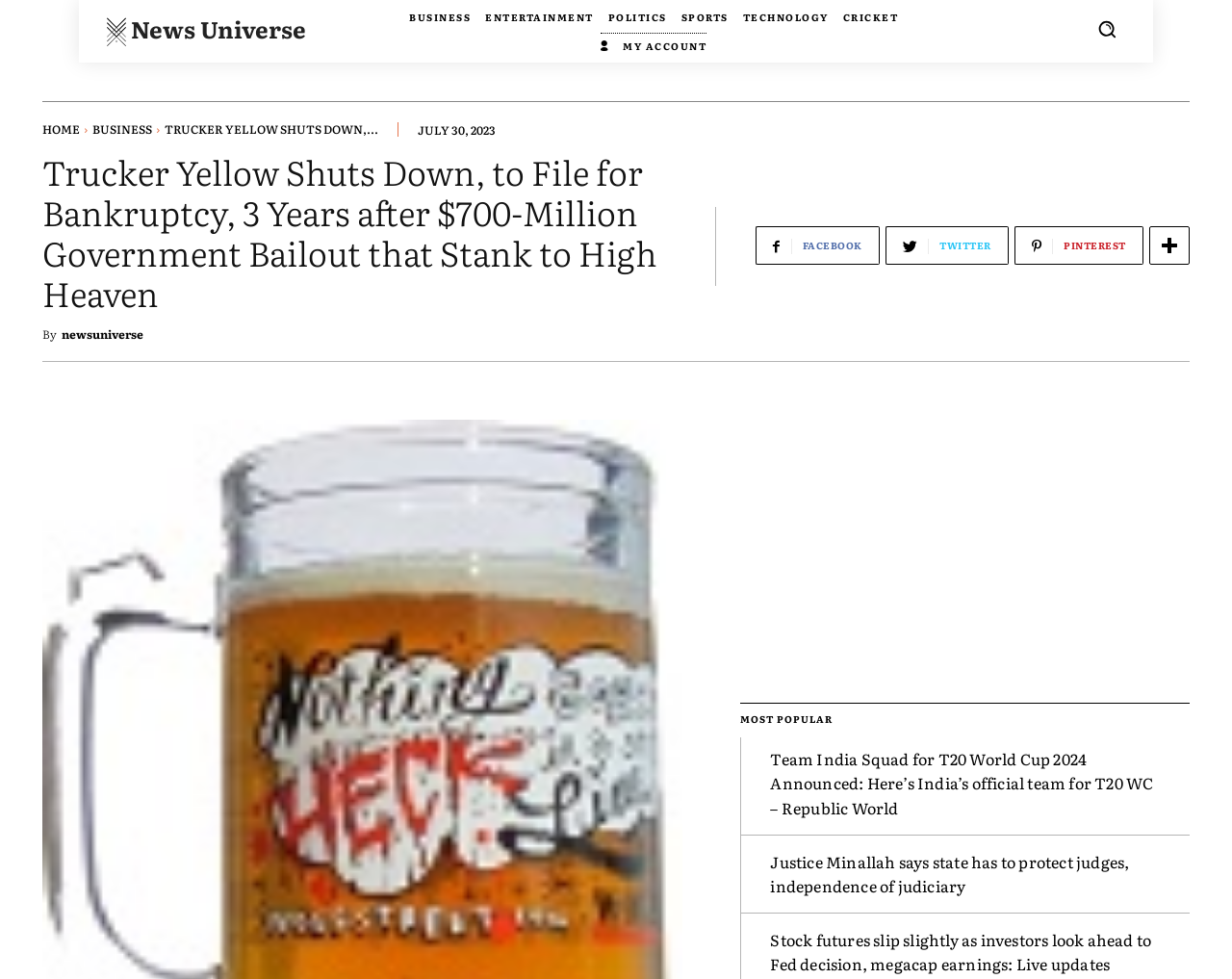Generate an in-depth caption that captures all aspects of the webpage.

The webpage appears to be a news article page with a prominent headline "Trucker Yellow Shuts Down, to File for Bankruptcy, 3 Years after $700-Million Government Bailout that Stank to High Heaven" at the top center of the page. Below the headline, there is a byline "By Wolf Richter for WOLF STREET" and a series of social media links to Facebook, Twitter, Pinterest, and another unknown platform.

At the top left of the page, there is a navigation menu with links to "HOME", "BUSINESS", and other categories. Next to the navigation menu, there is a search button with a magnifying glass icon. Above the navigation menu, there is a link to "News Universe" with a small image beside it.

On the top right of the page, there is a section with links to various news categories such as "BUSINESS", "ENTERTAINMENT", "POLITICS", and others. Below this section, there is a "MY ACCOUNT" button.

The main content of the page is divided into two sections. The left section appears to be the main article, while the right section contains a list of popular news articles with headings such as "Team India Squad for T20 World Cup 2024 Announced", "Justice Minallah says state has to protect judges, independence of judiciary", and "Stock futures slip slightly as investors look ahead to Fed decision, megacap earnings". Each of these headings is a link to a separate news article.

At the bottom of the page, there is an advertisement iframe that takes up a significant portion of the page.